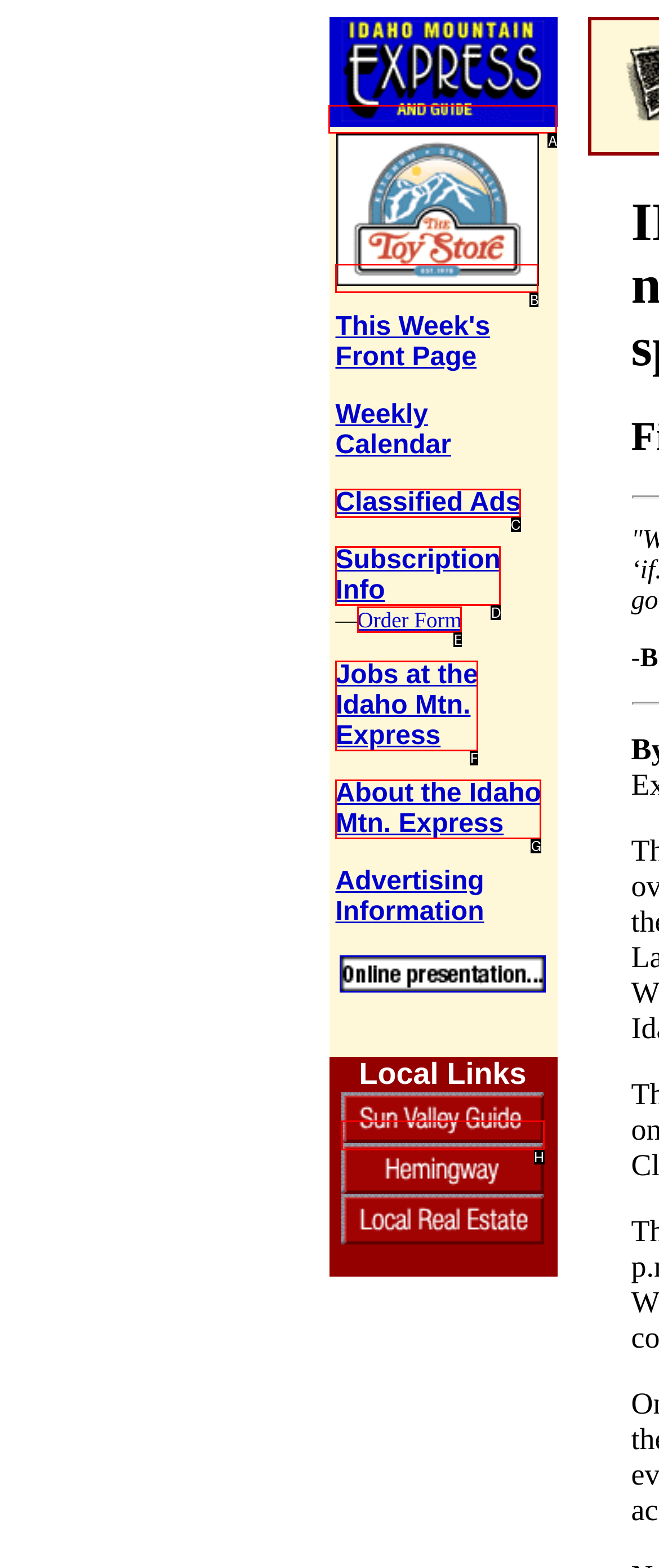Select the appropriate HTML element that needs to be clicked to execute the following task: check classified ads. Respond with the letter of the option.

C